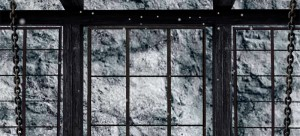Please provide a one-word or short phrase answer to the question:
What is falling from the sky?

snowflakes